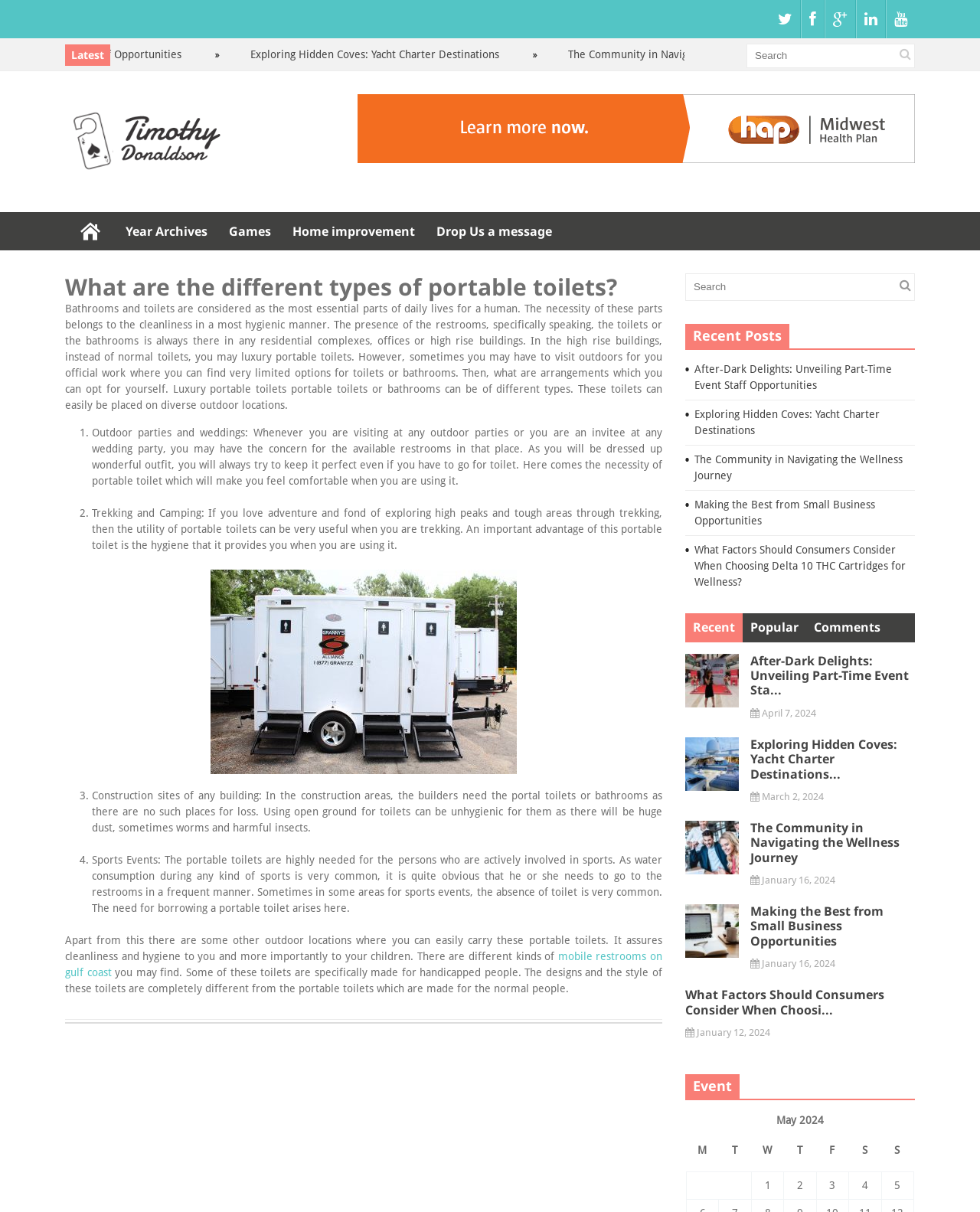What type of event might require portable toilets?
Please respond to the question with a detailed and informative answer.

Based on the webpage, outdoor parties and weddings are mentioned as events that may require portable toilets, as they provide a convenient and hygienic solution for guests.